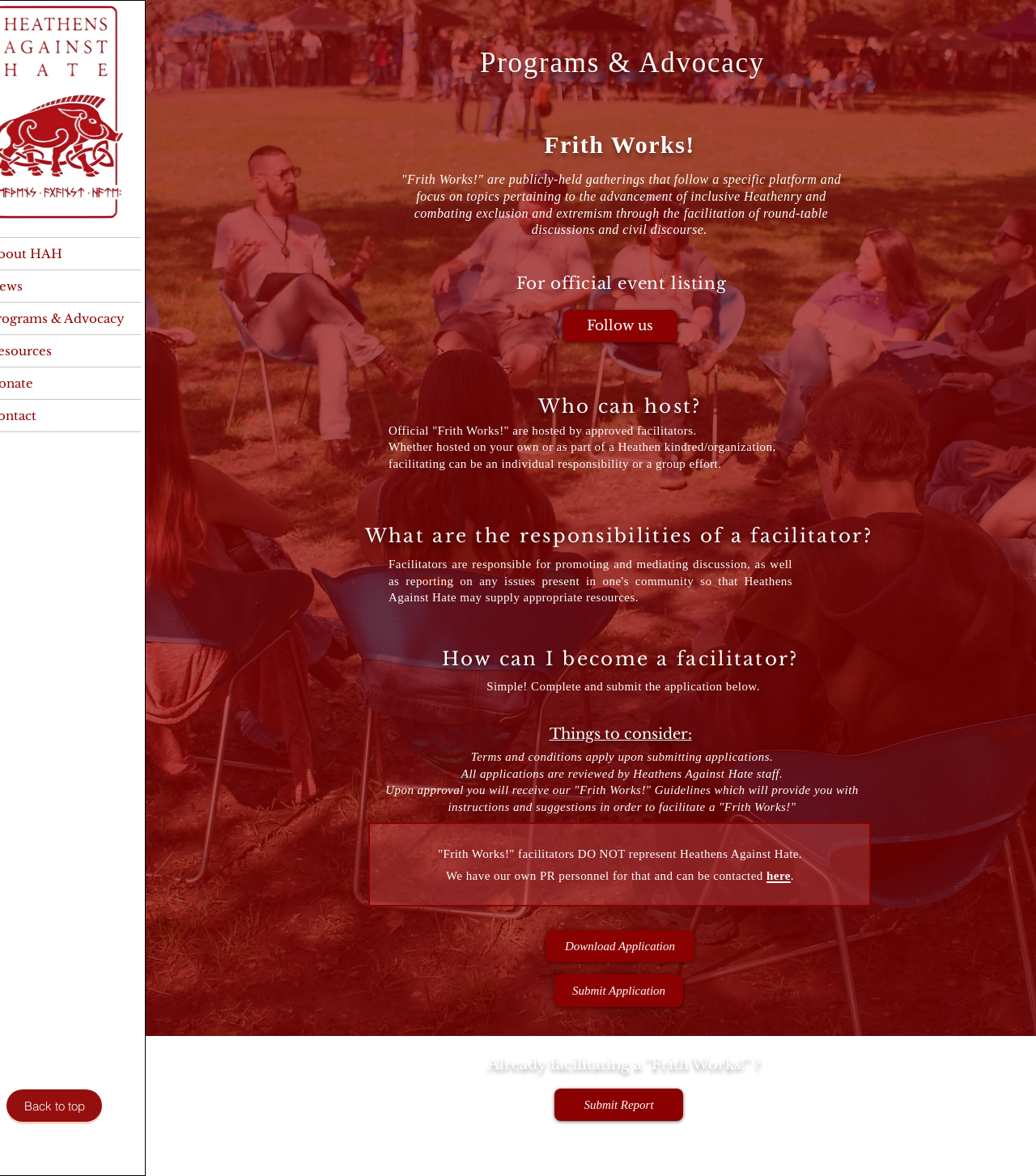Given the webpage screenshot and the description, determine the bounding box coordinates (top-left x, top-left y, bottom-right x, bottom-right y) that define the location of the UI element matching this description: Submit Report

[0.535, 0.926, 0.659, 0.953]